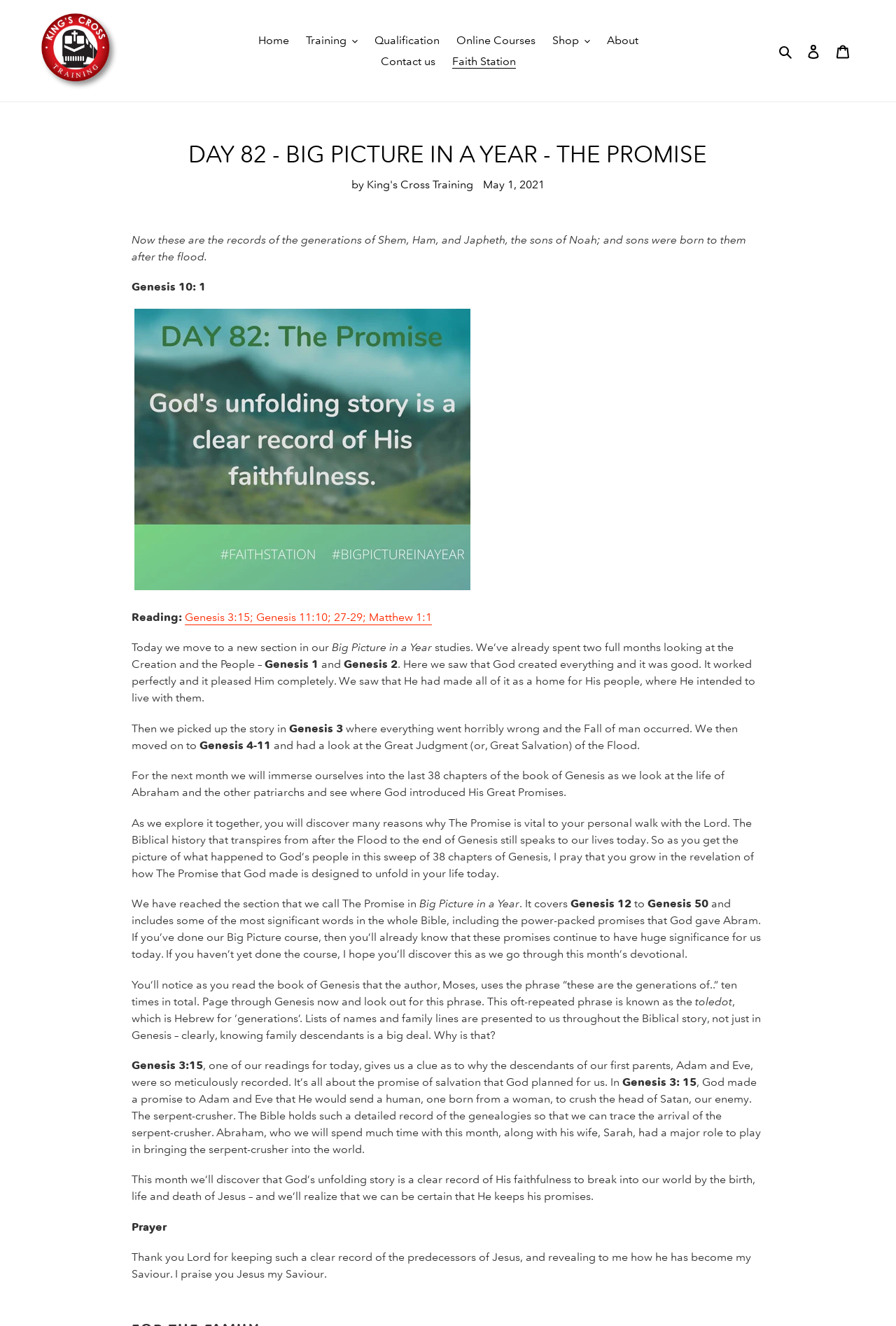What is the significance of the phrase 'these are the generations of' in the book of Genesis?
Refer to the image and provide a concise answer in one word or phrase.

It's about the promise of salvation